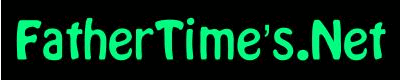What theme does the bright green color suggest?
Refer to the screenshot and respond with a concise word or phrase.

Growth, renewal, and festivity